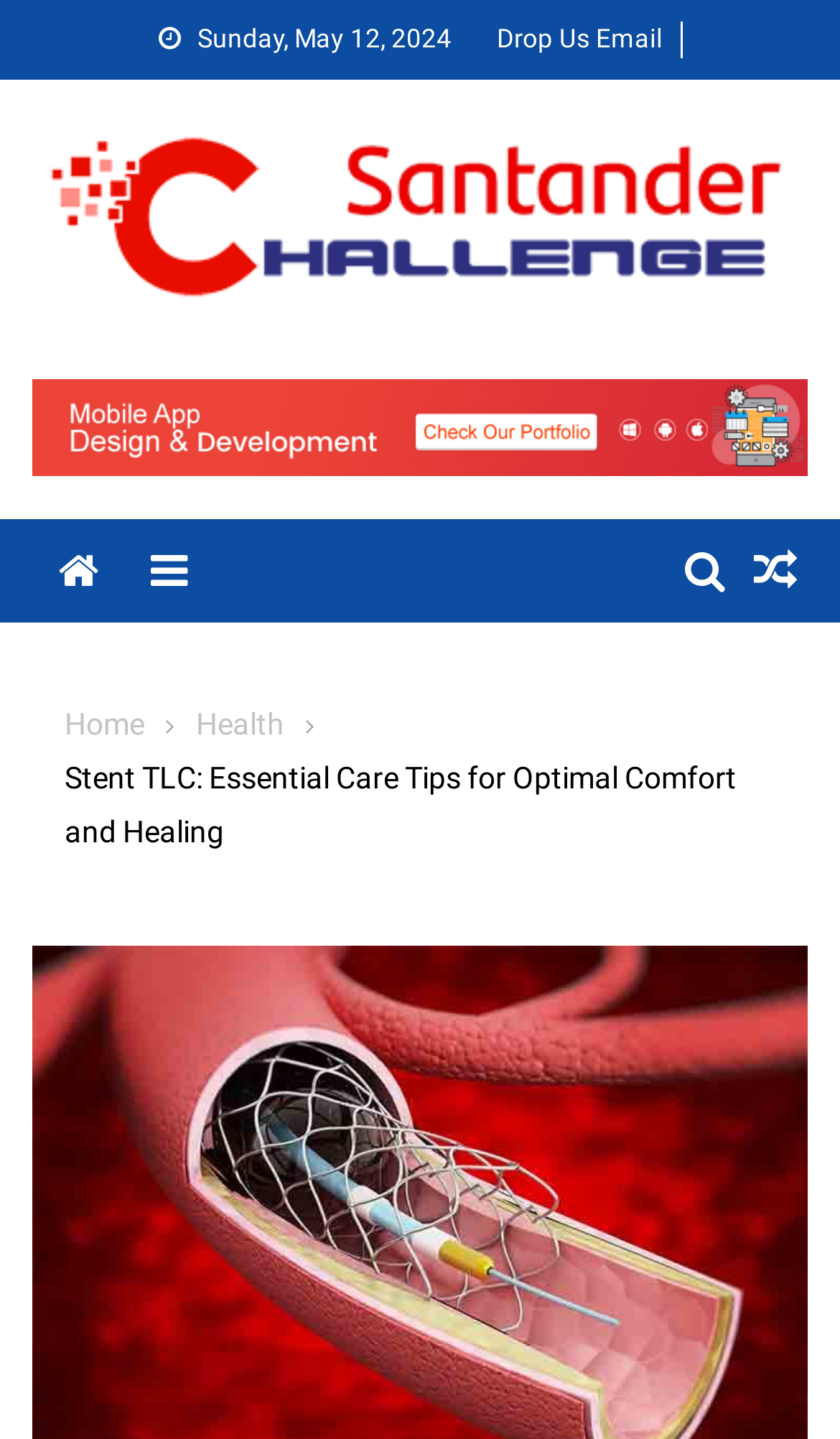What is the current webpage about?
Please respond to the question thoroughly and include all relevant details.

I inferred the topic of the webpage by looking at the StaticText element with the text 'Stent TLC: Essential Care Tips for Optimal Comfort and Healing' which suggests that the webpage is about providing care tips for people who have undergone a stent procedure.